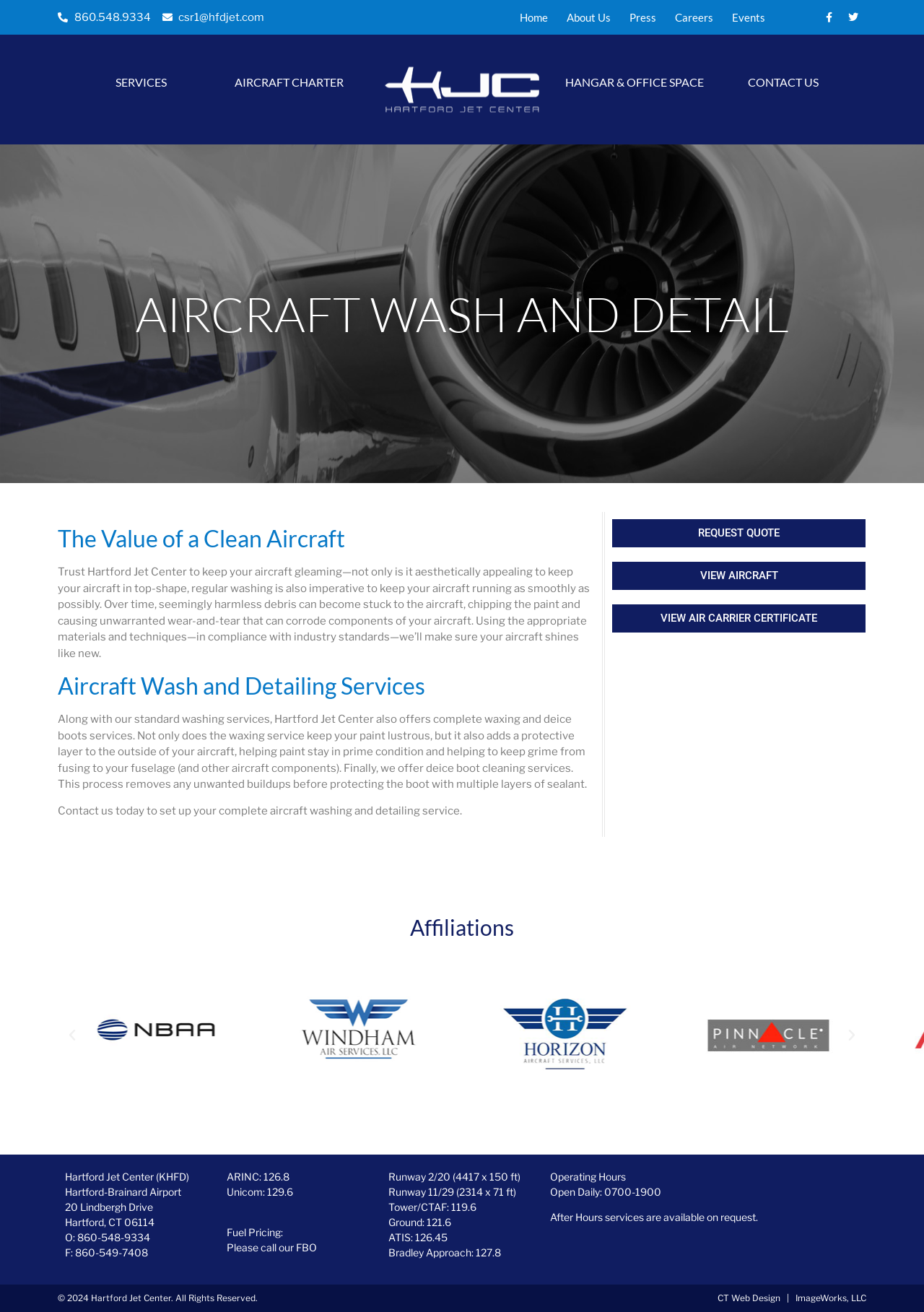What services does Hartford Jet Center offer besides standard washing?
Please use the image to deliver a detailed and complete answer.

I found this information by reading the paragraph under the 'Aircraft Wash and Detailing Services' heading. It mentions that Hartford Jet Center offers complete waxing and deice boots services in addition to their standard washing services.